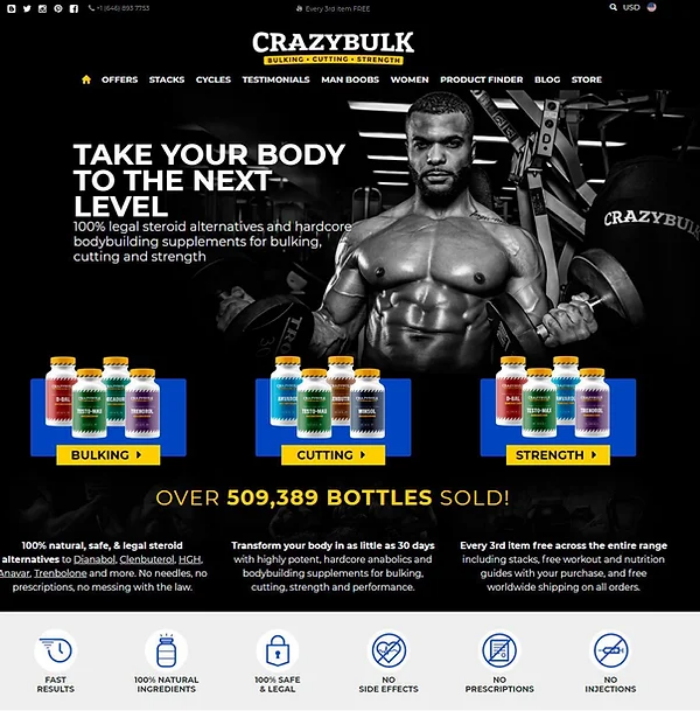Please provide a comprehensive answer to the question below using the information from the image: What is the background color of the image?

The image has a dark background, which helps to highlight the man's athleticism and physique, making him the central focus of the image.